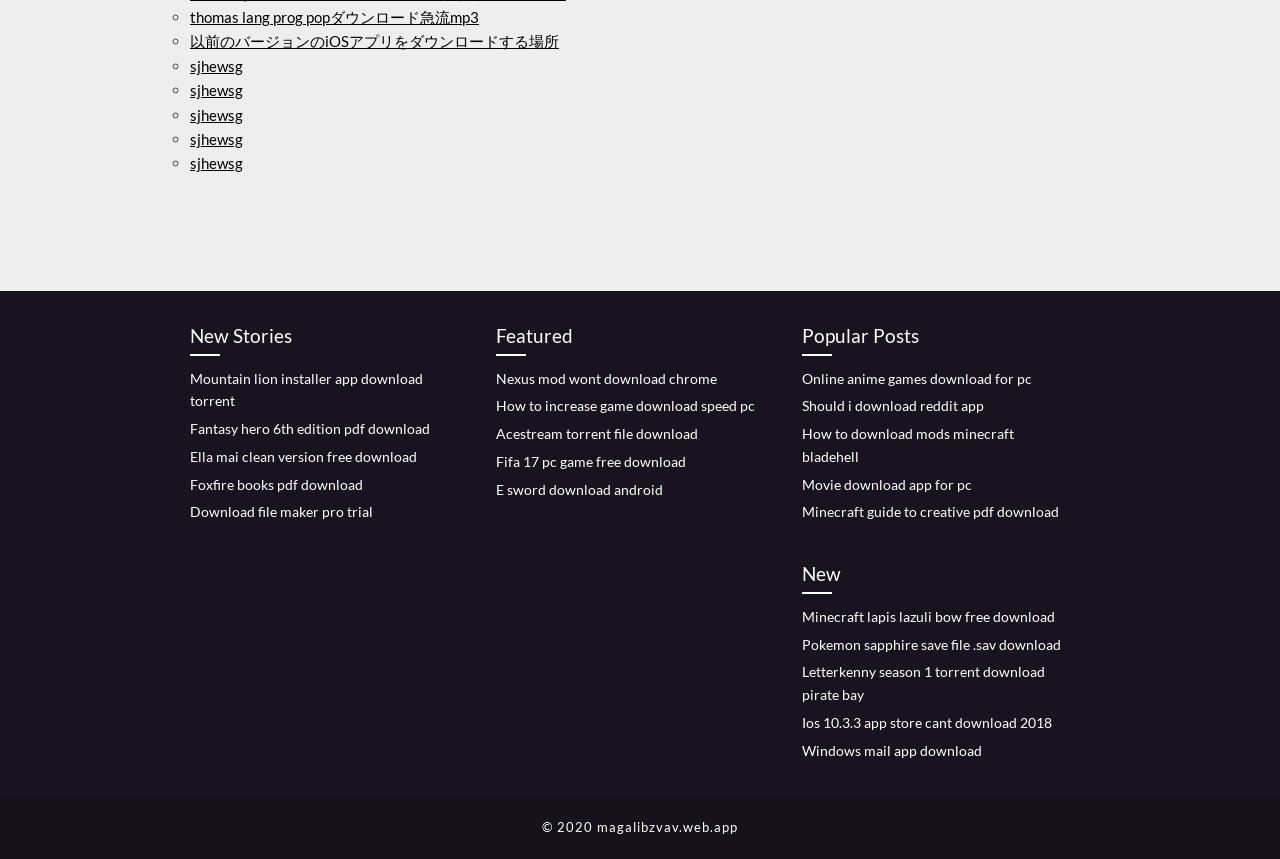Answer the question below using just one word or a short phrase: 
How many sections are there on this webpage?

4